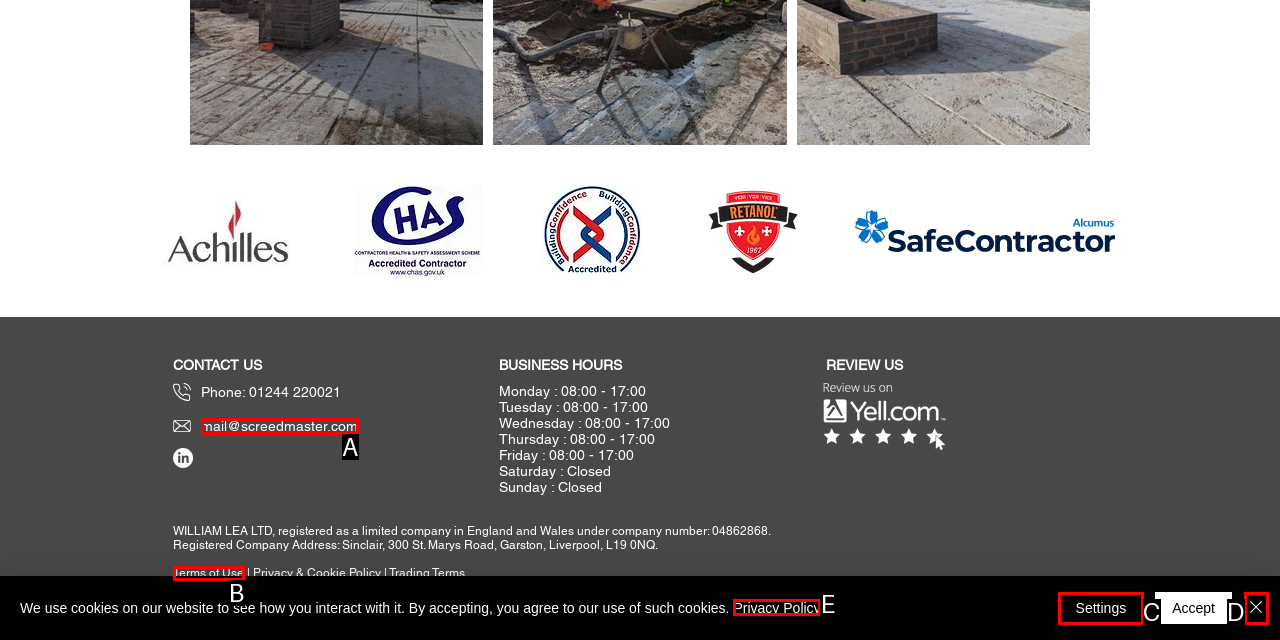Tell me the letter of the option that corresponds to the description: Terms of Use
Answer using the letter from the given choices directly.

B